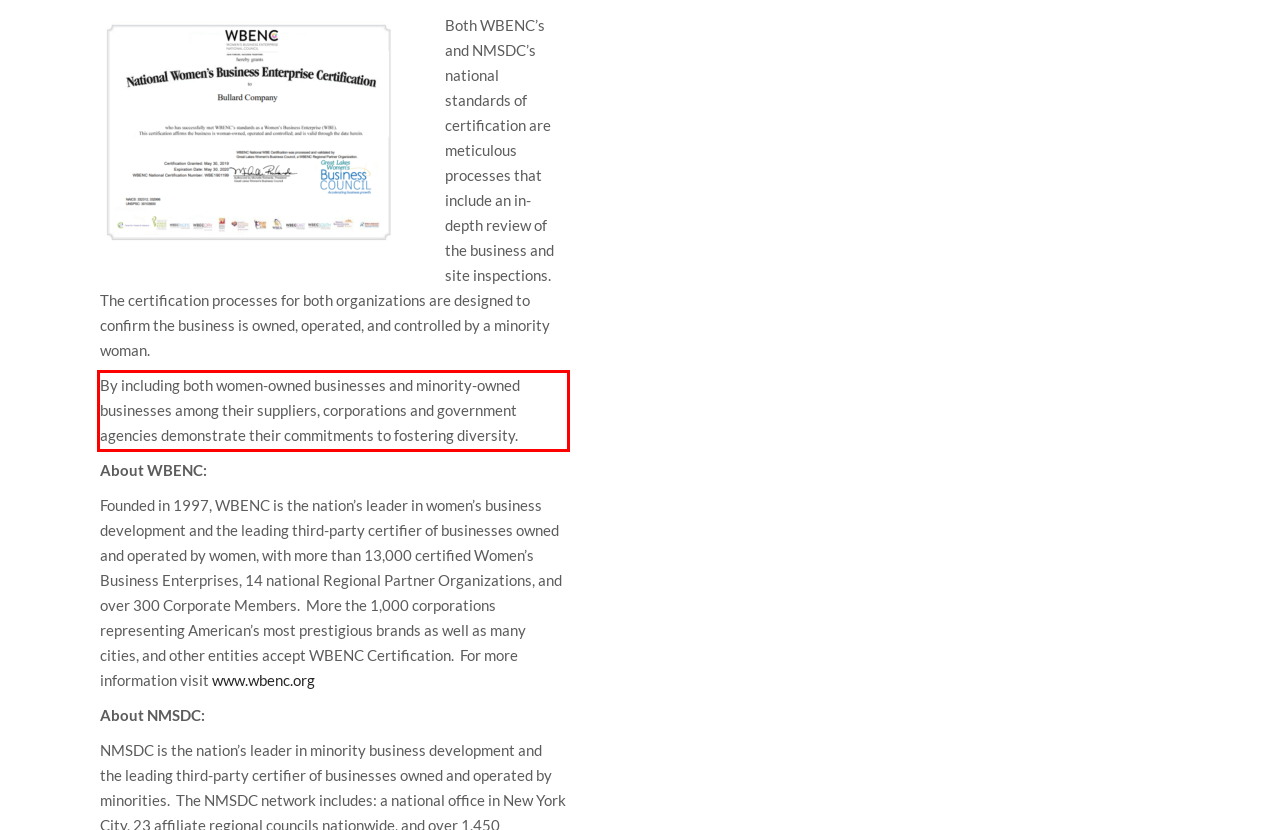Identify the text inside the red bounding box in the provided webpage screenshot and transcribe it.

By including both women-owned businesses and minority-owned businesses among their suppliers, corporations and government agencies demonstrate their commitments to fostering diversity.